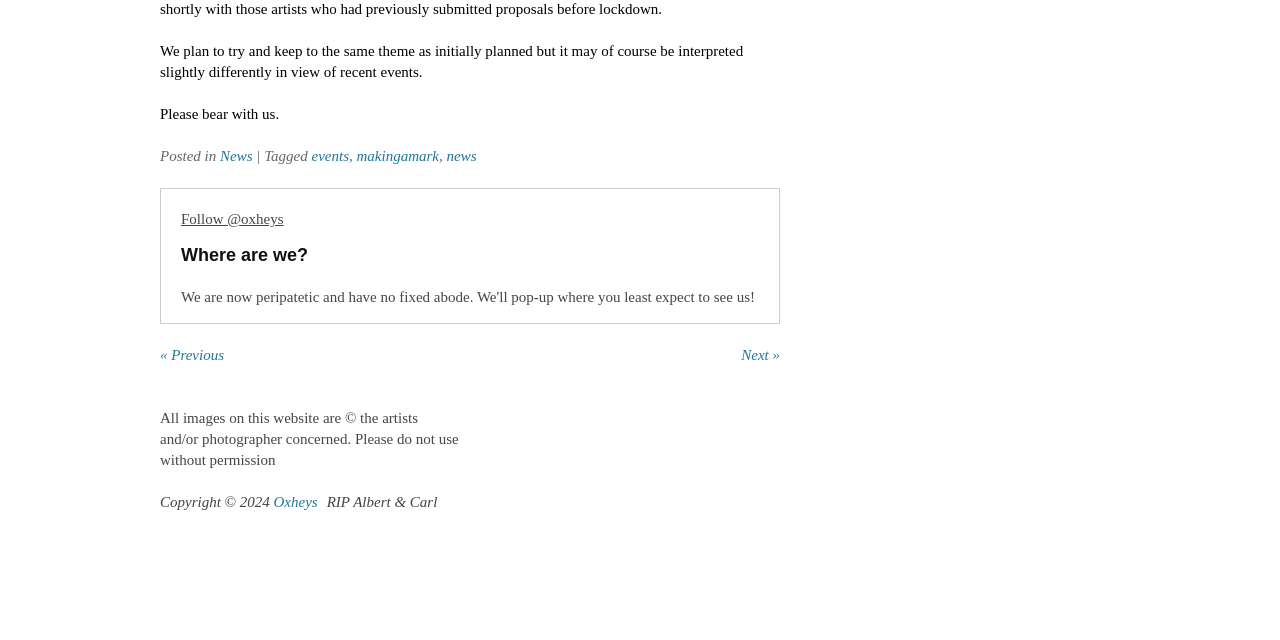Using the format (top-left x, top-left y, bottom-right x, bottom-right y), and given the element description, identify the bounding box coordinates within the screenshot: Follow @oxheys

[0.141, 0.33, 0.222, 0.355]